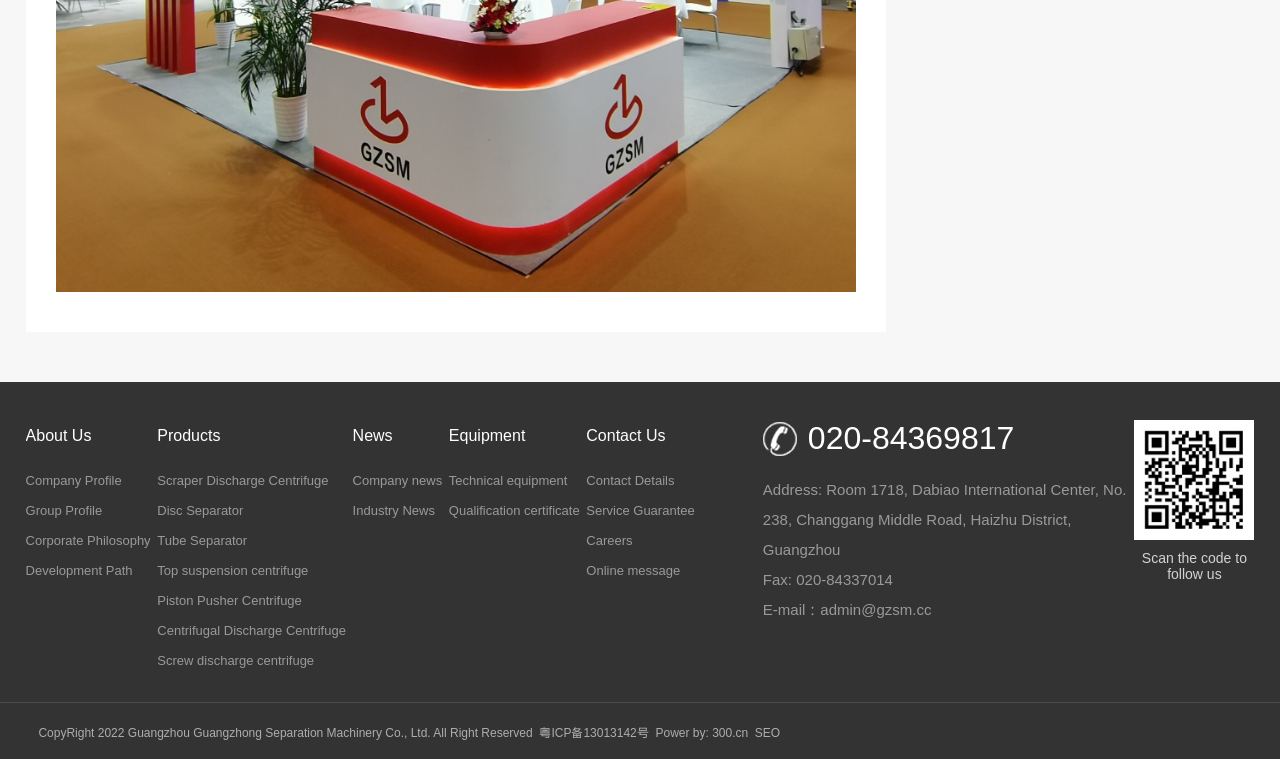Kindly provide the bounding box coordinates of the section you need to click on to fulfill the given instruction: "Send an email to admin@gzsm.cc".

[0.596, 0.792, 0.728, 0.815]